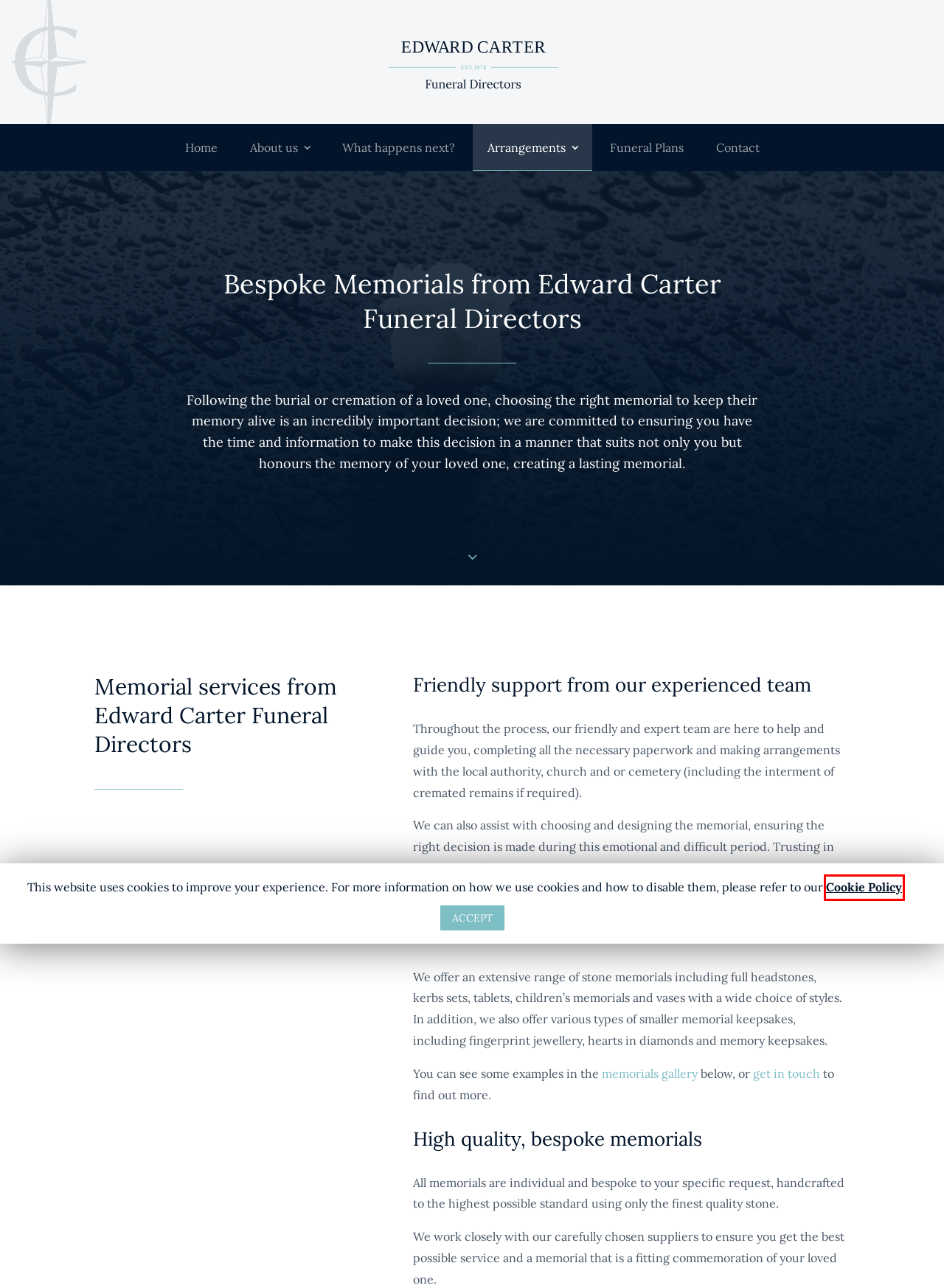View the screenshot of the webpage containing a red bounding box around a UI element. Select the most fitting webpage description for the new page shown after the element in the red bounding box is clicked. Here are the candidates:
A. Funeral Plans | Edward Carter Funeral Directors
B. Cookie Policy | Edward Carter Funeral Directors
C. Disclosure | Edward Carter Funeral Directors
D. Terms of Business | Edward Carter Funeral Directors
E. Edward Carter Funeral Directors in Abingdon and Wantage, Oxfordshire
F. Privacy Statement | Edward Carter Funeral Directors
G. Contact | Edward Carter Funeral Directors
H. What happens next? | Edward Carter Funeral Directors

B